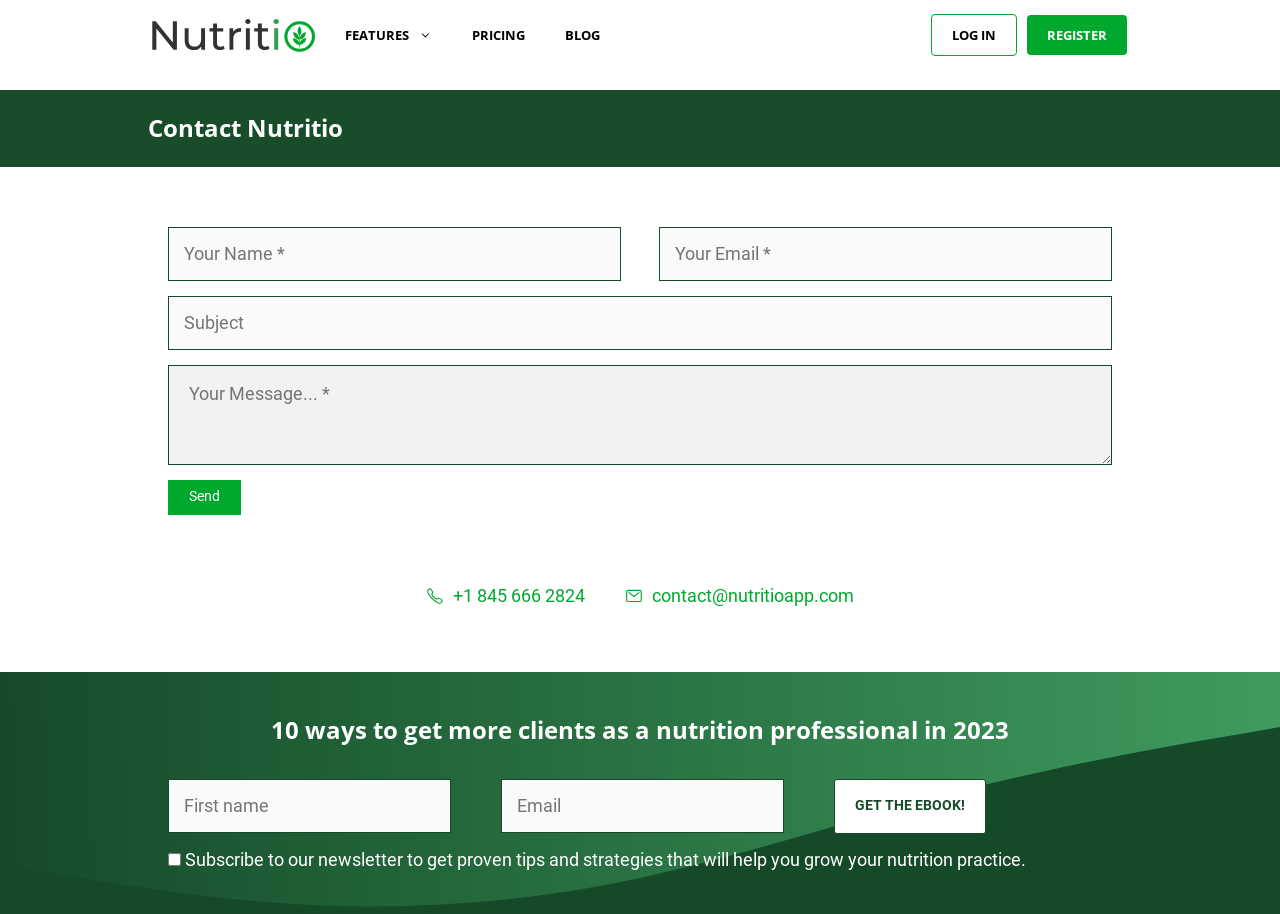Bounding box coordinates are specified in the format (top-left x, top-left y, bottom-right x, bottom-right y). All values are floating point numbers bounded between 0 and 1. Please provide the bounding box coordinate of the region this sentence describes: Meal planning software

[0.254, 0.06, 0.41, 0.139]